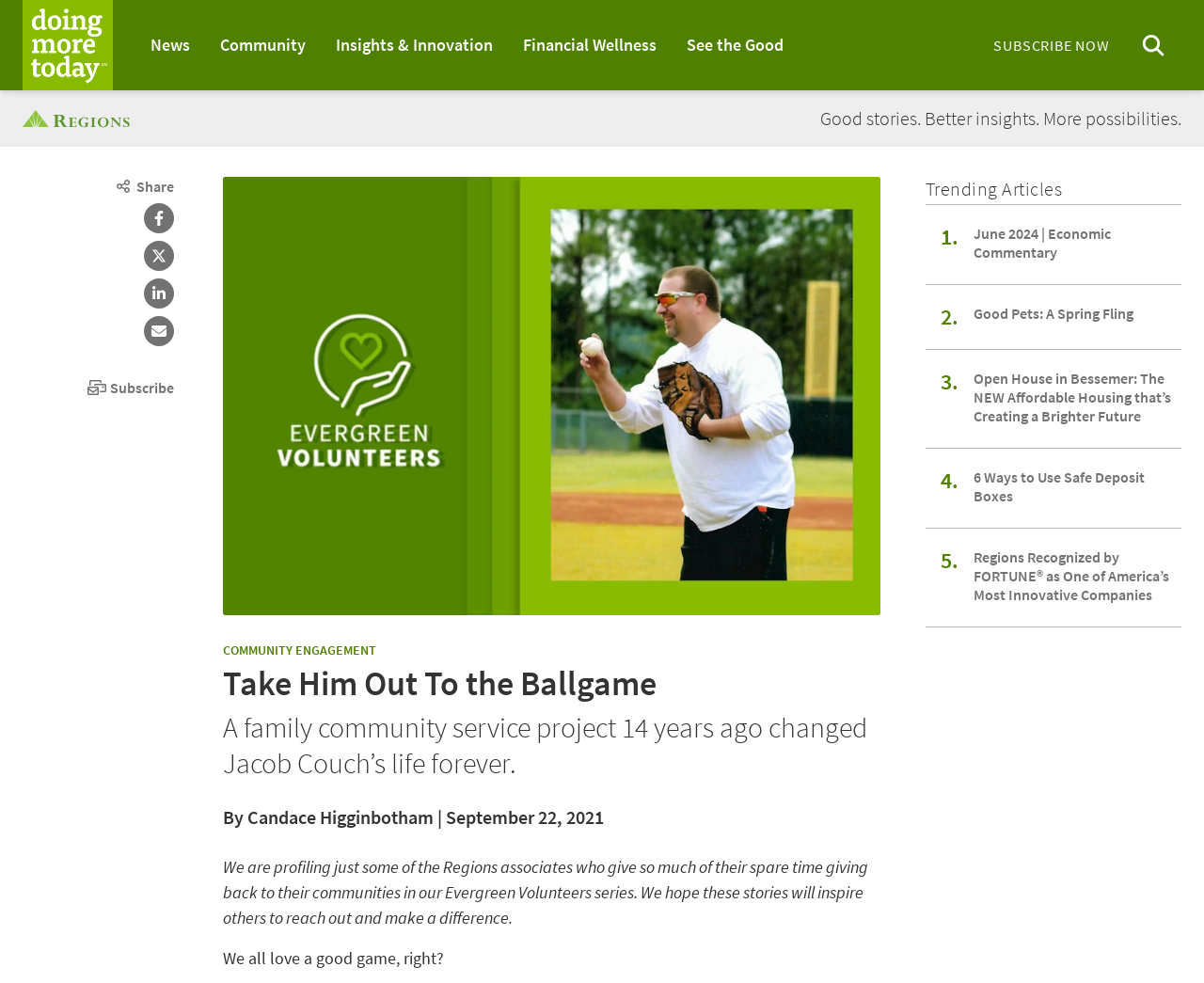Based on the image, provide a detailed response to the question:
How many trending articles are listed?

I found the answer by looking at the list of heading elements with the text '1.', '2.', '3.', '4.', and '5.' at coordinates [0.781, 0.226, 0.796, 0.256], [0.781, 0.307, 0.796, 0.337], [0.781, 0.373, 0.796, 0.403], [0.781, 0.474, 0.796, 0.503], and [0.781, 0.555, 0.796, 0.585] respectively. These headings are part of the trending articles section, and there are 5 of them.